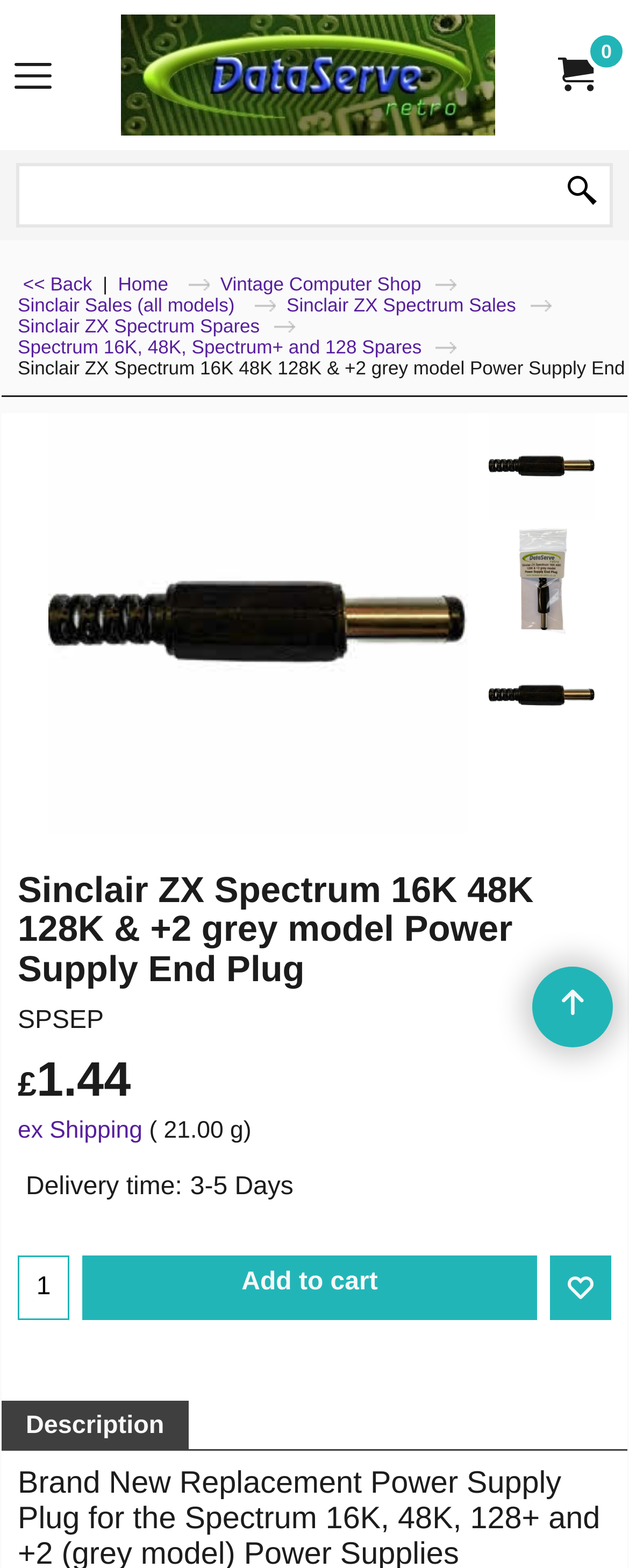Determine the bounding box coordinates for the region that must be clicked to execute the following instruction: "visit Jardin Vanille".

None